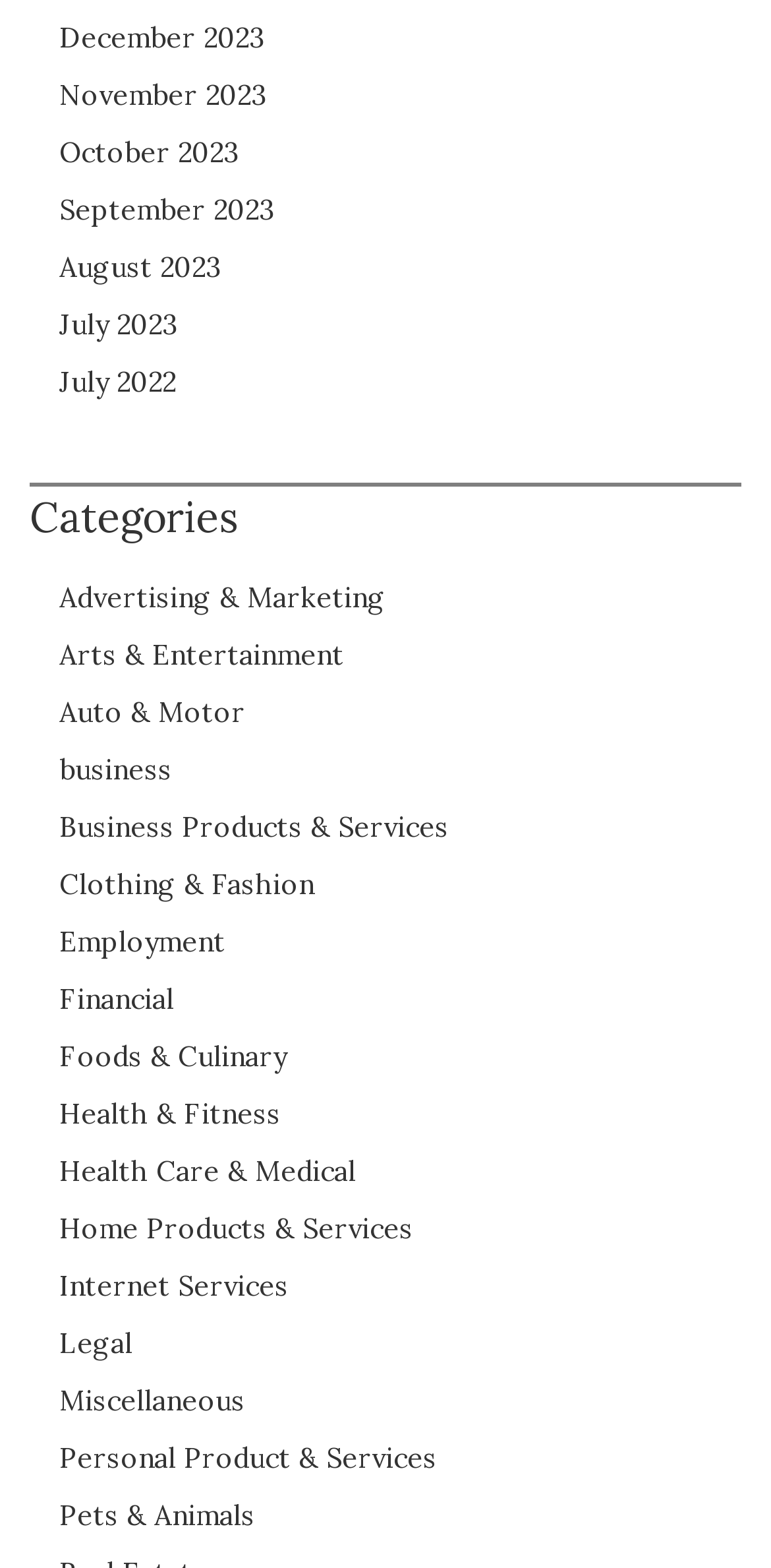Please specify the bounding box coordinates of the clickable region to carry out the following instruction: "Check Health & Fitness". The coordinates should be four float numbers between 0 and 1, in the format [left, top, right, bottom].

[0.077, 0.699, 0.364, 0.722]